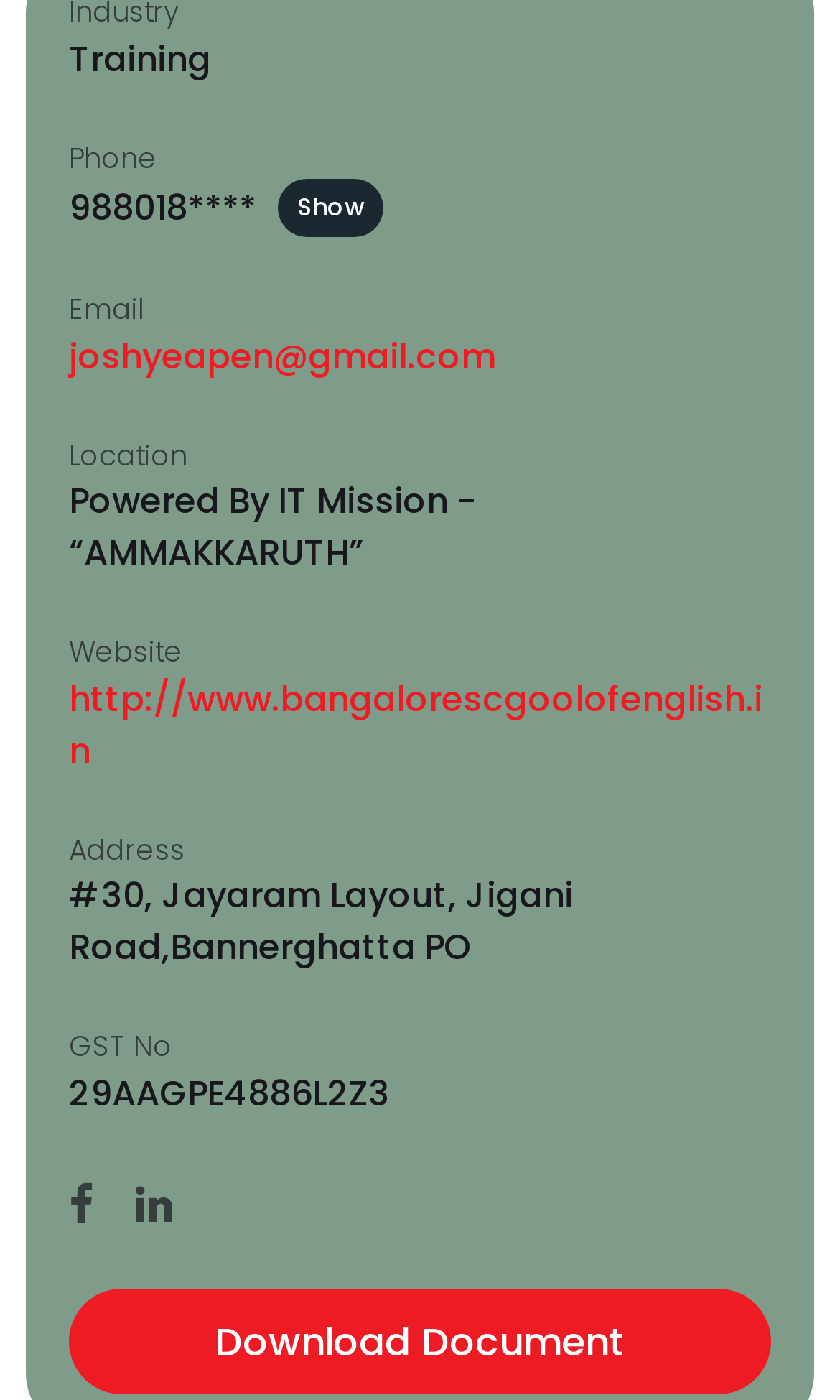What can be downloaded from the webpage?
Please utilize the information in the image to give a detailed response to the question.

The option to download a document is available at the bottom of the webpage, indicated by the 'Download Document' link.